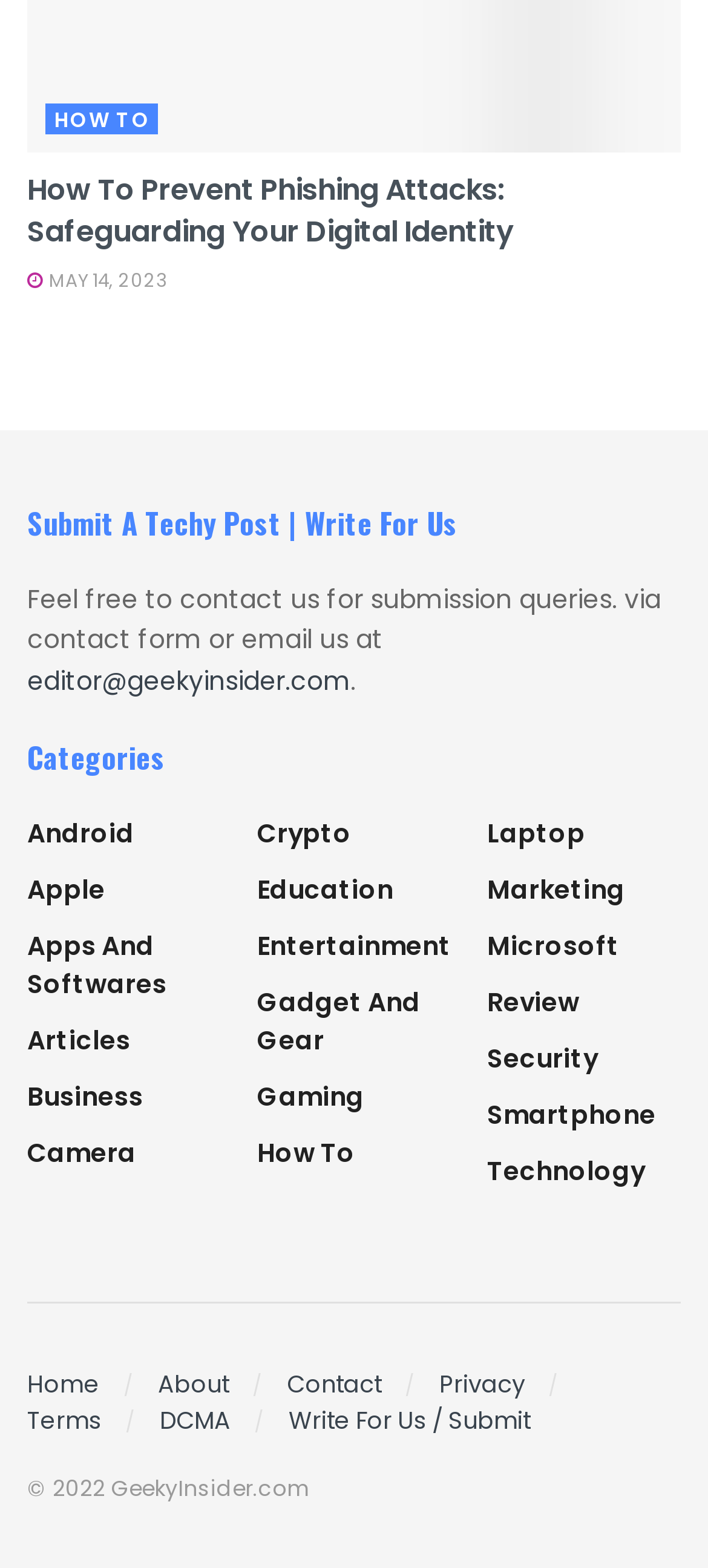Pinpoint the bounding box coordinates of the element you need to click to execute the following instruction: "Submit a techy post". The bounding box should be represented by four float numbers between 0 and 1, in the format [left, top, right, bottom].

[0.038, 0.32, 0.962, 0.346]